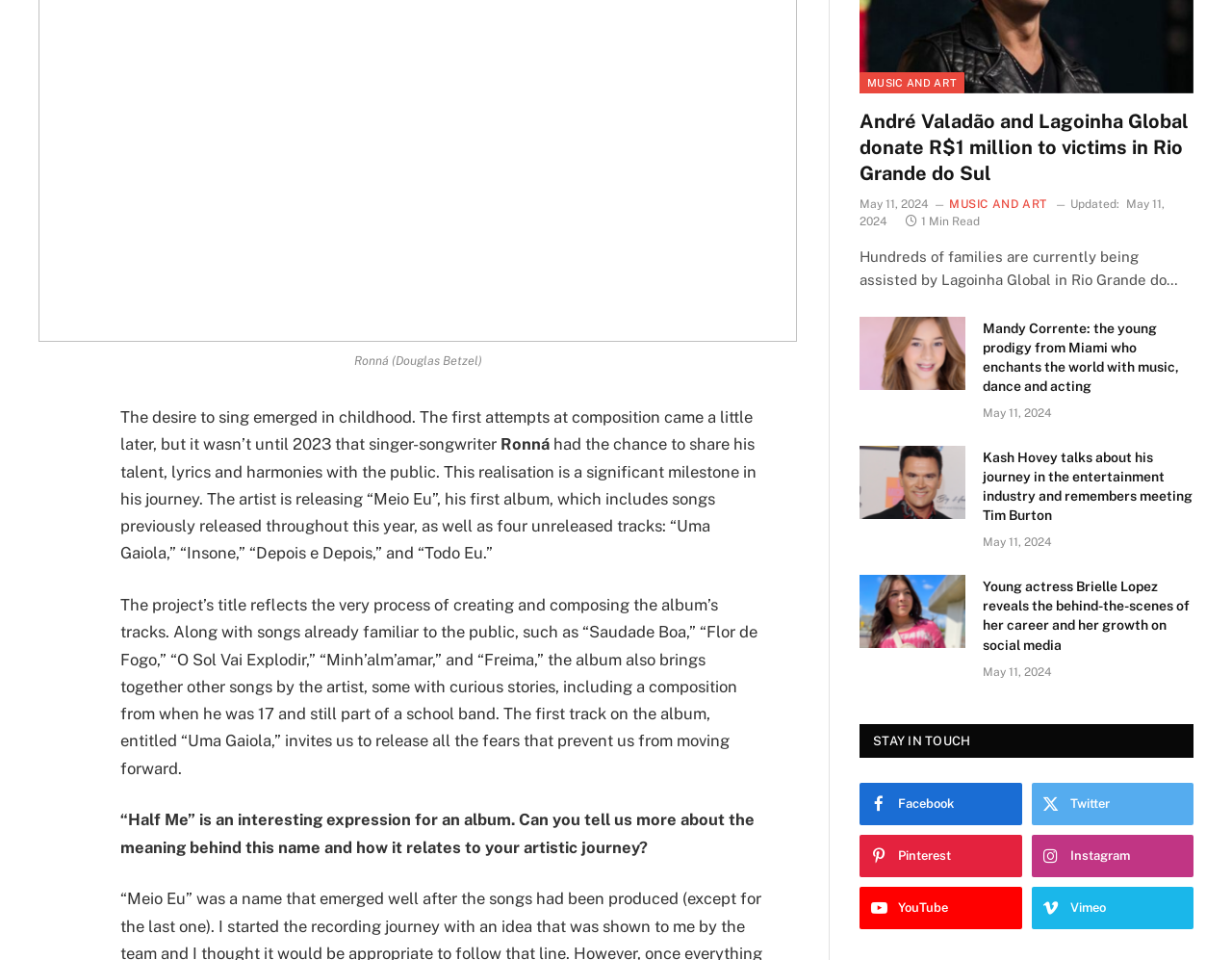Using the element description: "Facebook", determine the bounding box coordinates for the specified UI element. The coordinates should be four float numbers between 0 and 1, [left, top, right, bottom].

[0.031, 0.467, 0.062, 0.507]